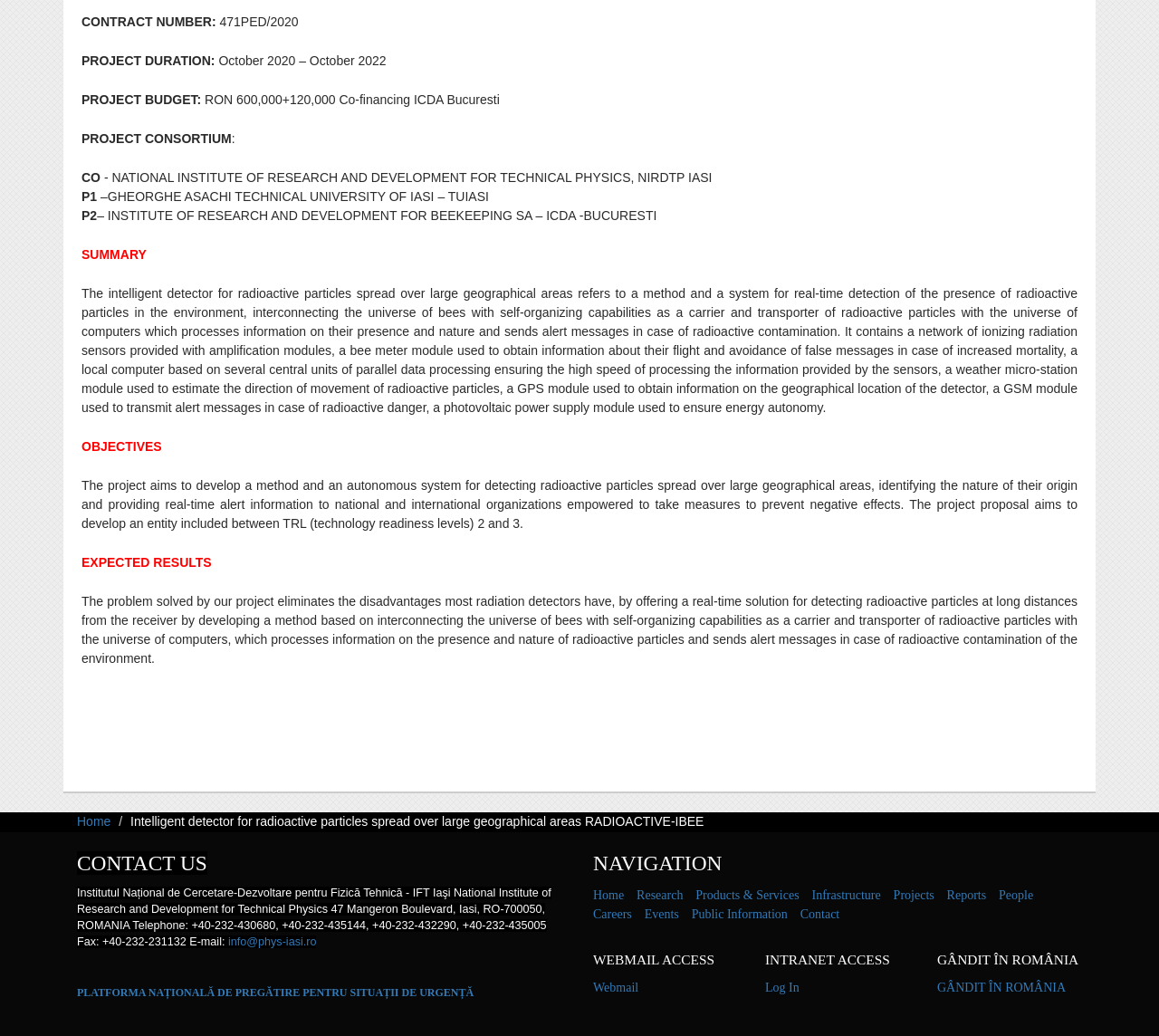Using the description "Public Information", locate and provide the bounding box of the UI element.

[0.597, 0.876, 0.68, 0.889]